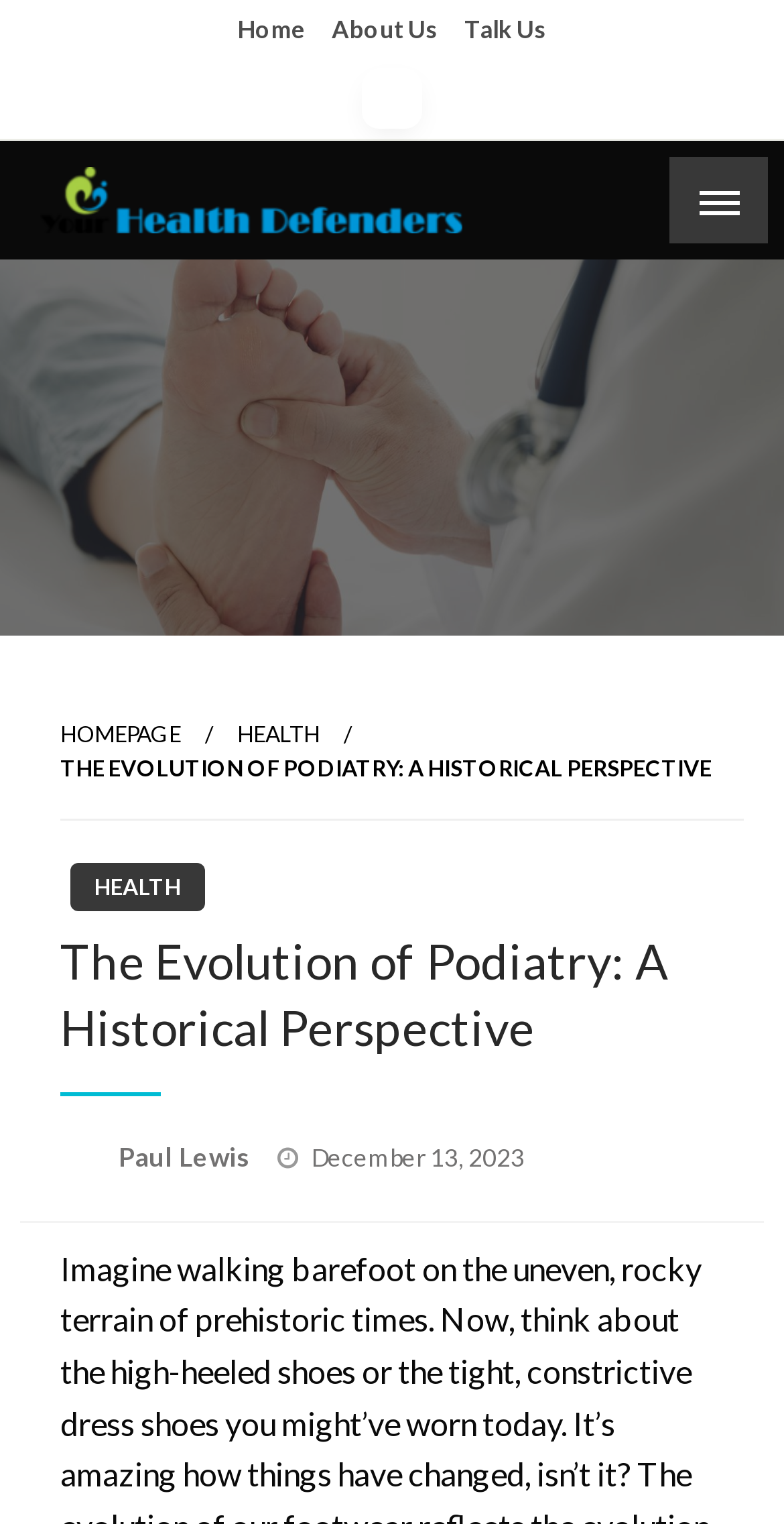Locate the bounding box coordinates of the item that should be clicked to fulfill the instruction: "check the date of the post".

[0.397, 0.75, 0.669, 0.77]